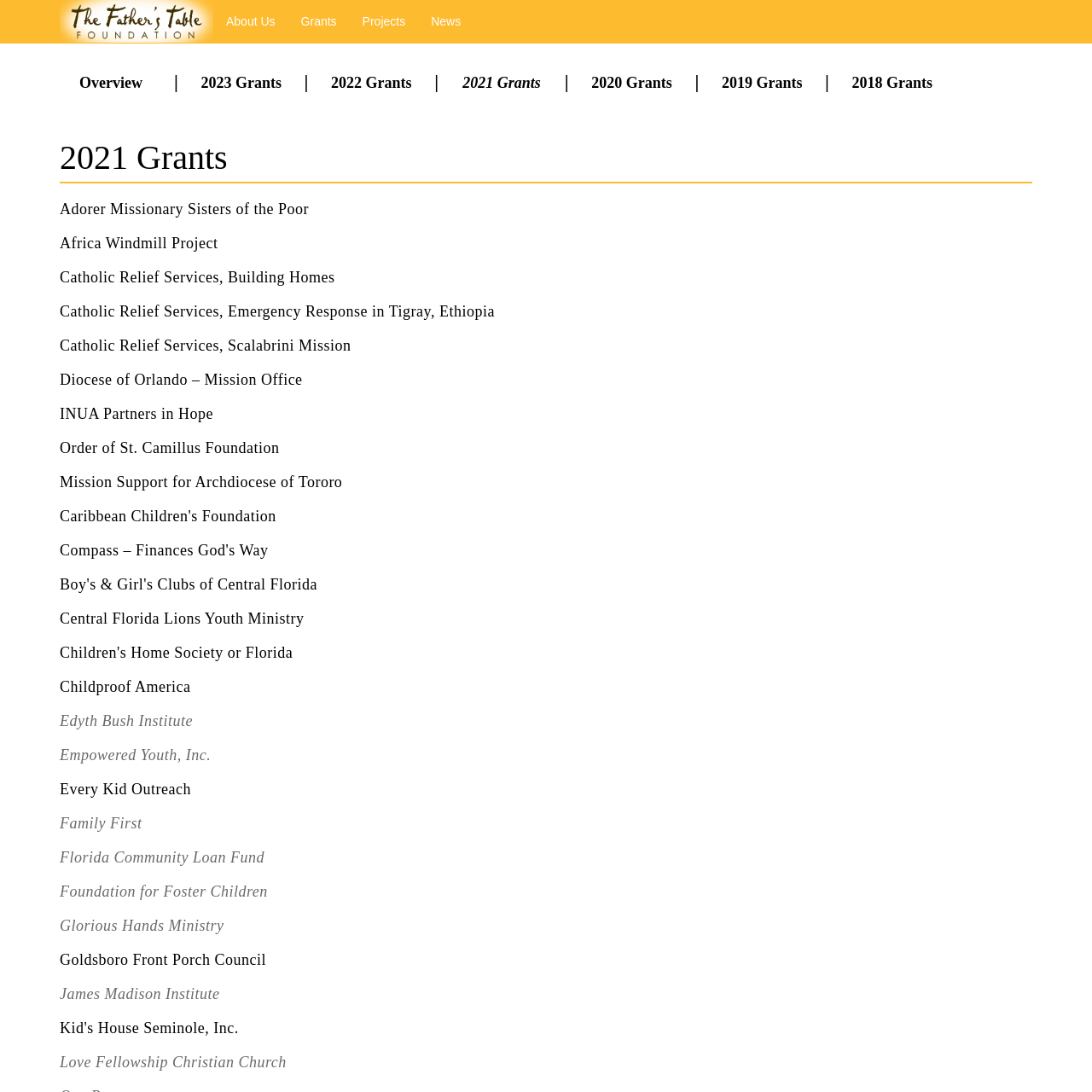Locate the UI element described by Overview and provide its bounding box coordinates. Use the format (top-left x, top-left y, bottom-right x, bottom-right y) with all values as floating point numbers between 0 and 1.

[0.069, 0.062, 0.134, 0.09]